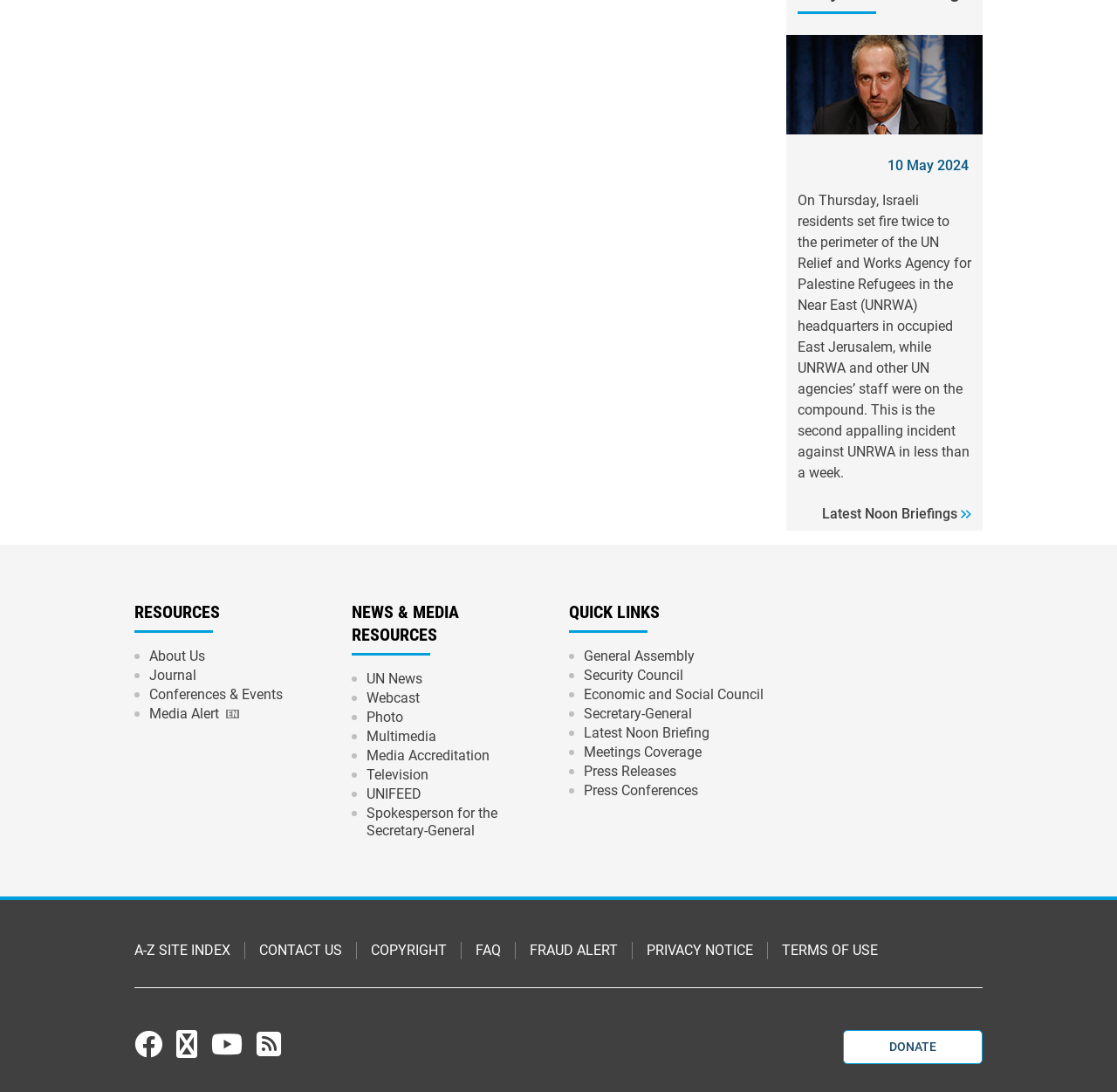Utilize the information from the image to answer the question in detail:
What is the topic of the latest news article?

The StaticText element on the webpage describes an incident where Israeli residents set fire to the perimeter of the UN Relief and Works Agency for Palestine Refugees in the Near East (UNRWA) headquarters in occupied East Jerusalem, which suggests that this is the topic of the latest news article.